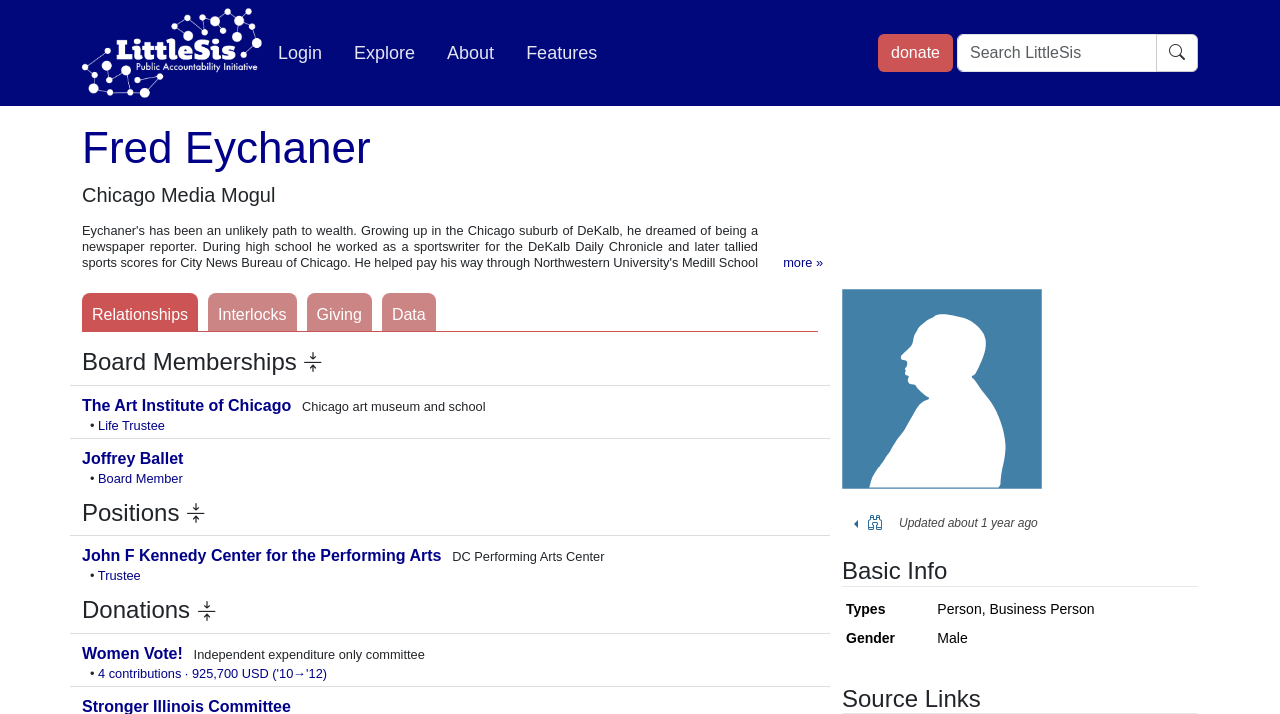Please mark the clickable region by giving the bounding box coordinates needed to complete this instruction: "Search for something".

[0.748, 0.048, 0.936, 0.101]